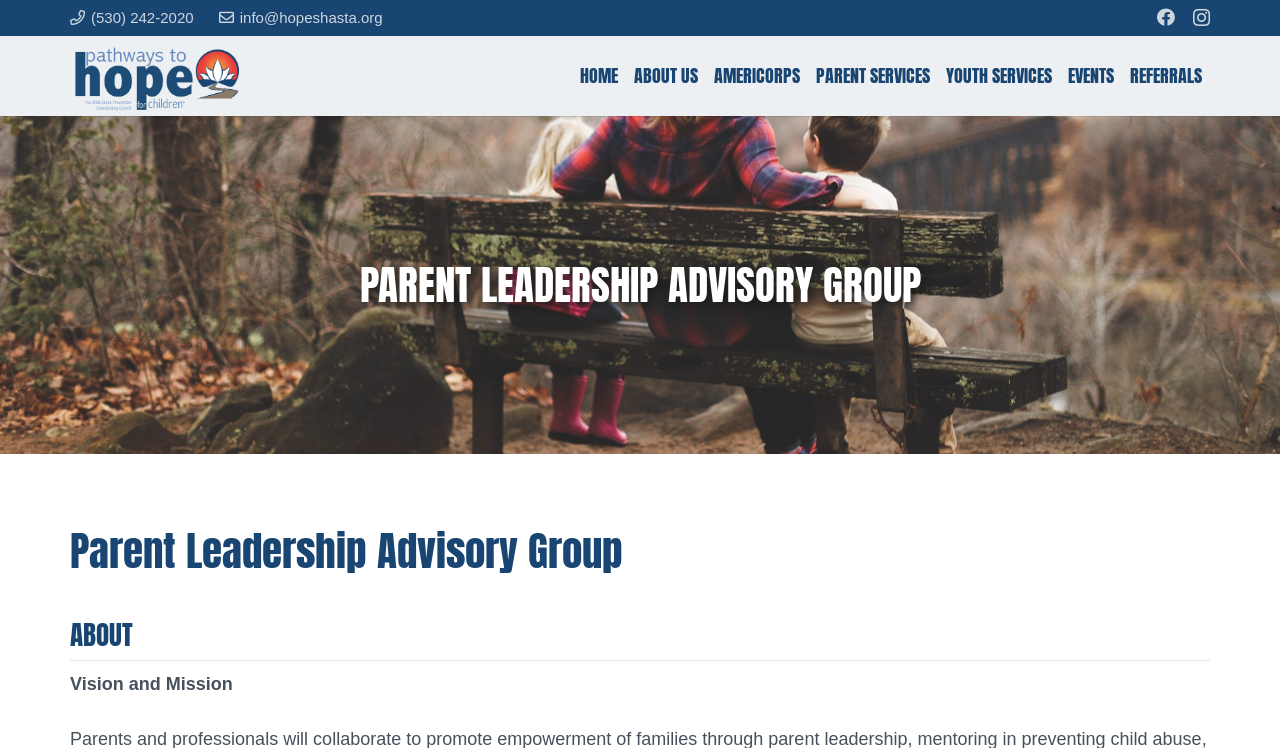Determine the bounding box coordinates for the clickable element required to fulfill the instruction: "Call the phone number". Provide the coordinates as four float numbers between 0 and 1, i.e., [left, top, right, bottom].

[0.055, 0.012, 0.151, 0.034]